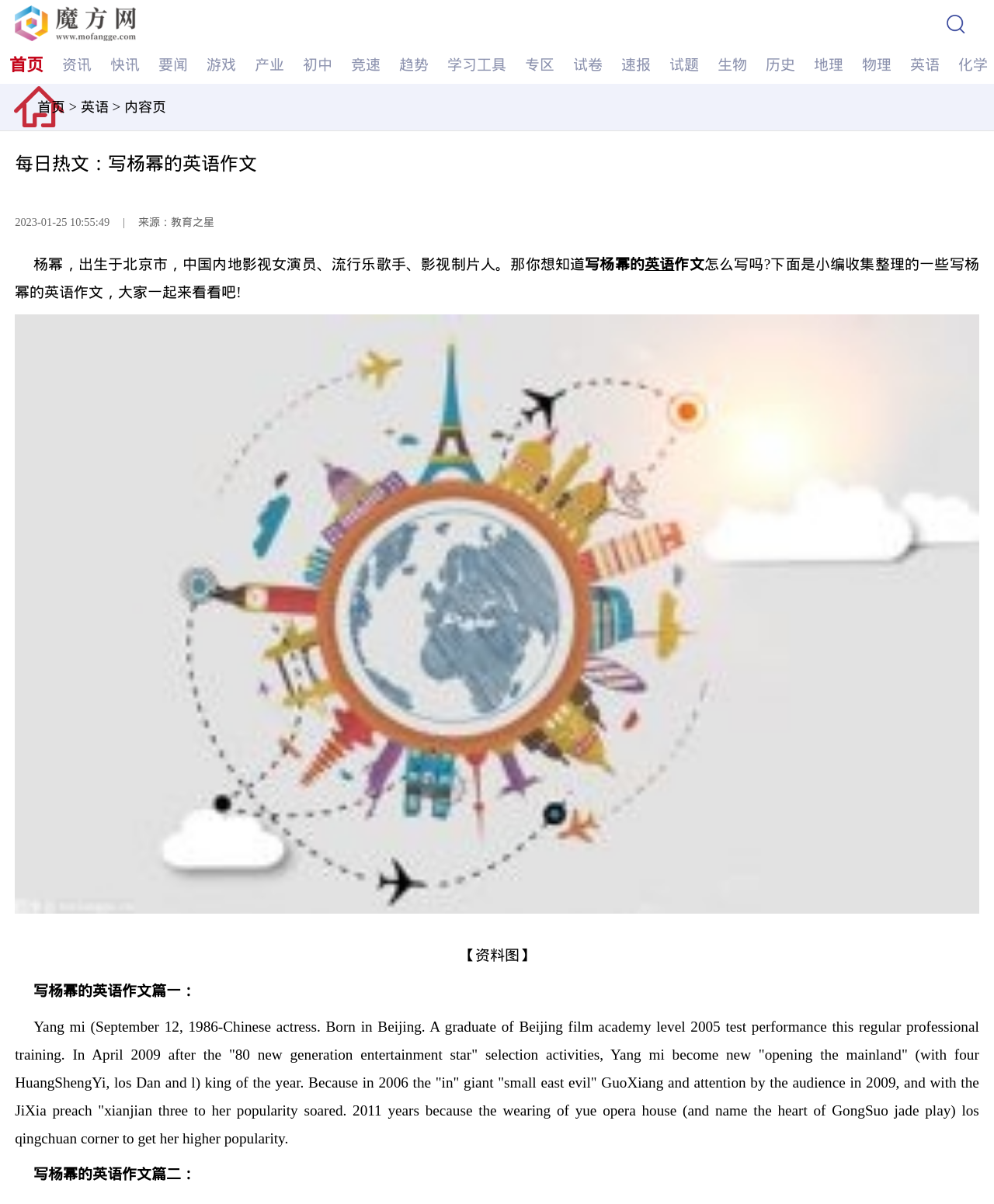Determine the coordinates of the bounding box that should be clicked to complete the instruction: "click the '英语' link". The coordinates should be represented by four float numbers between 0 and 1: [left, top, right, bottom].

[0.916, 0.047, 0.945, 0.061]